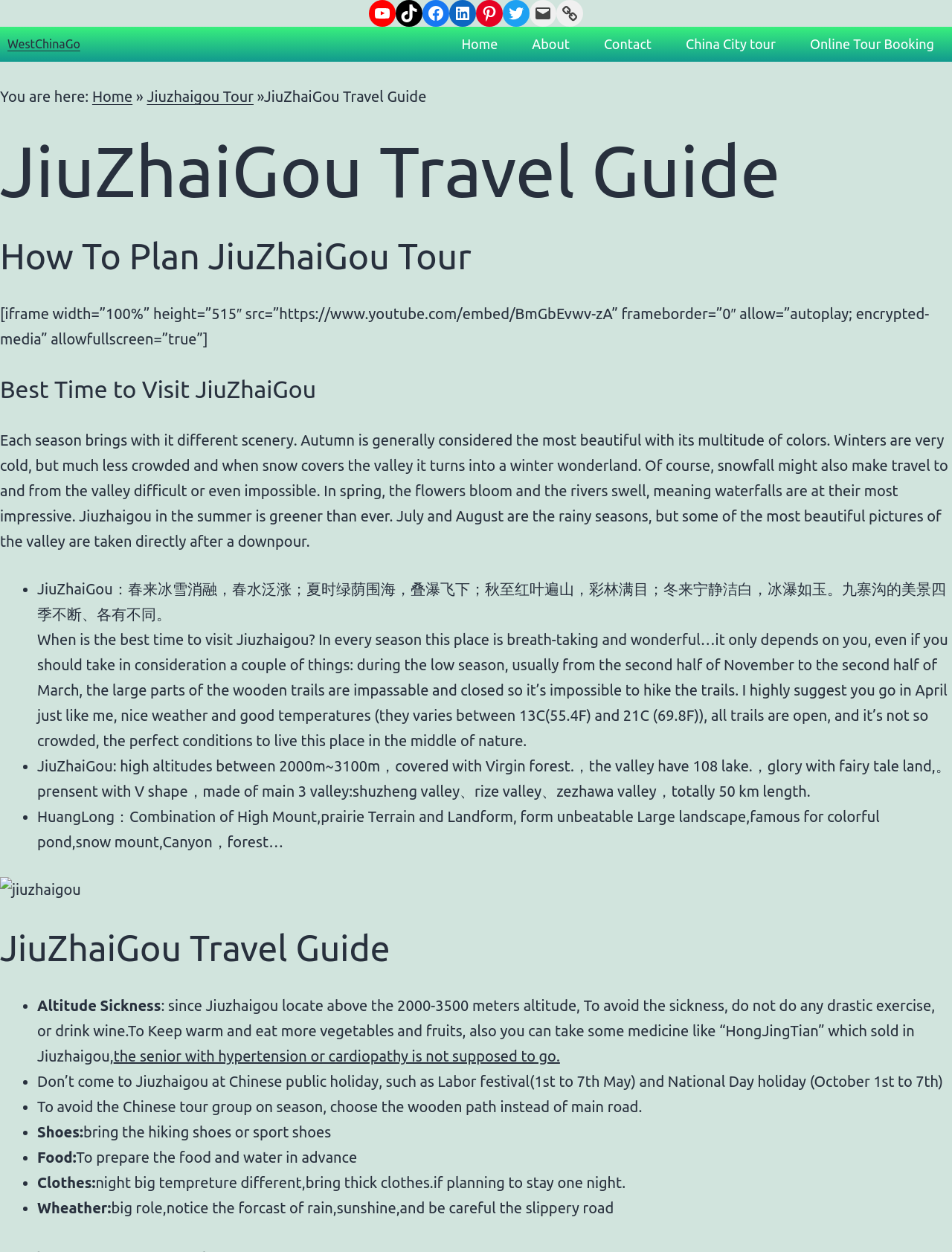Please find and report the bounding box coordinates of the element to click in order to perform the following action: "Contact us". The coordinates should be expressed as four float numbers between 0 and 1, in the format [left, top, right, bottom].

None